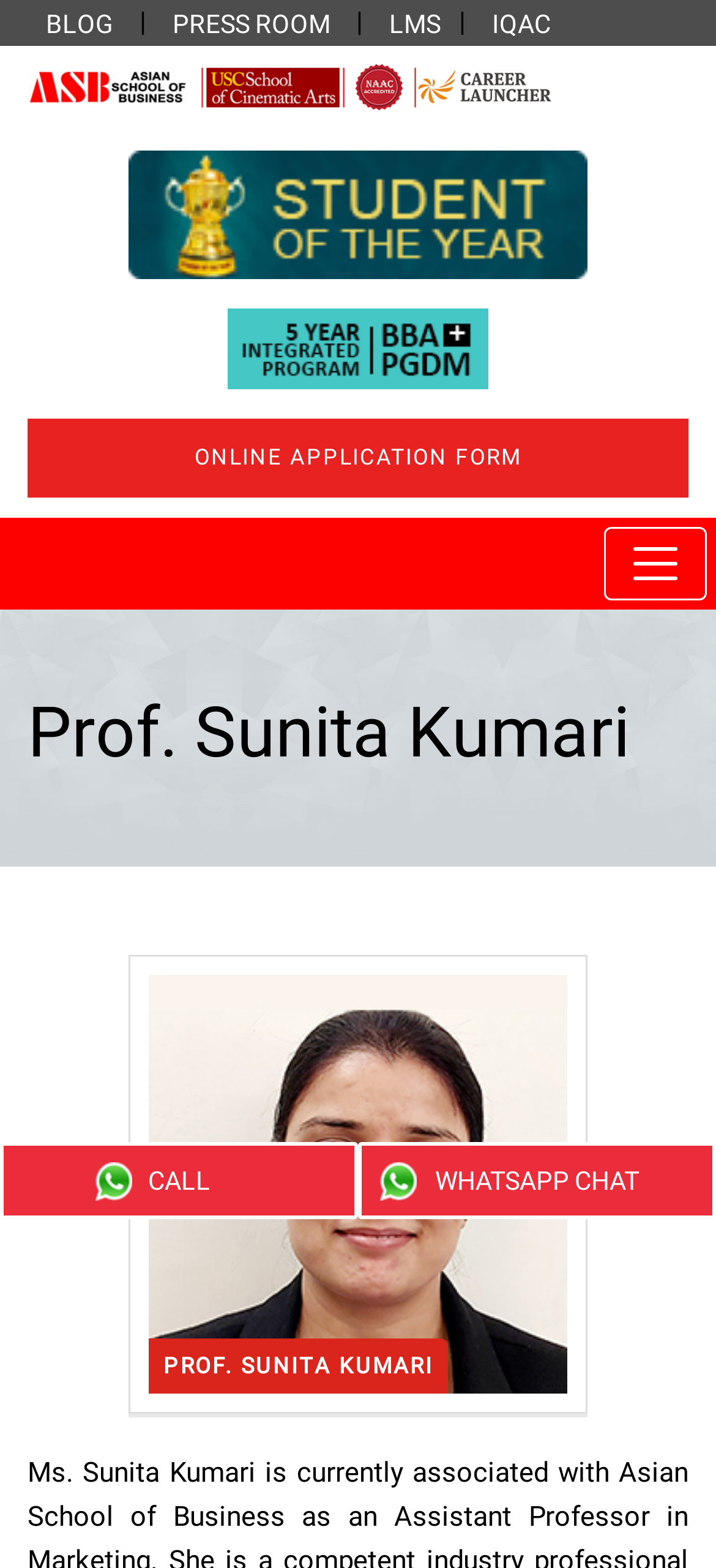Answer the question with a single word or phrase: 
What is the text of the button in the top right corner?

Toggle navigation